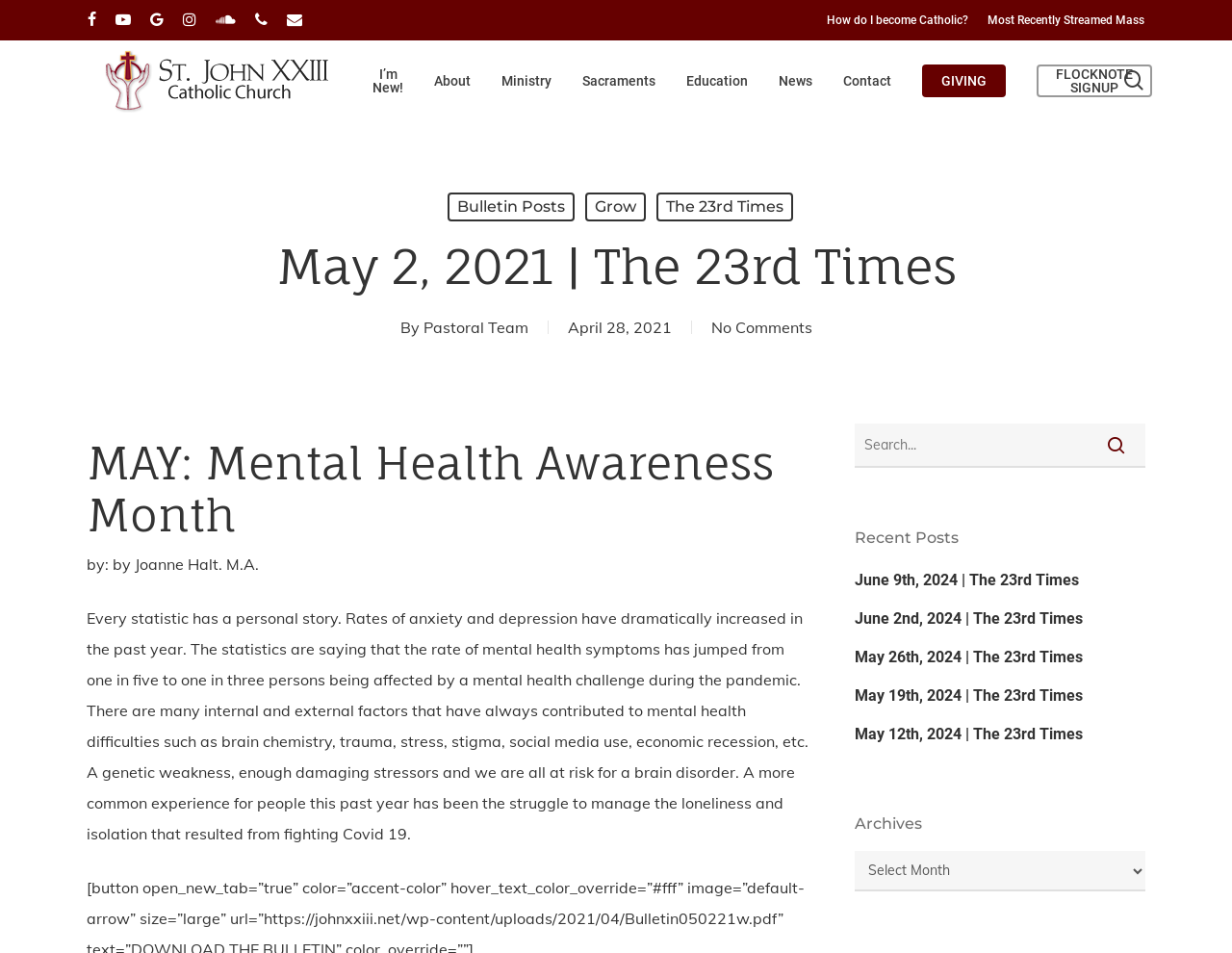Please identify the bounding box coordinates of the element's region that I should click in order to complete the following instruction: "View the archives". The bounding box coordinates consist of four float numbers between 0 and 1, i.e., [left, top, right, bottom].

[0.693, 0.852, 0.93, 0.878]